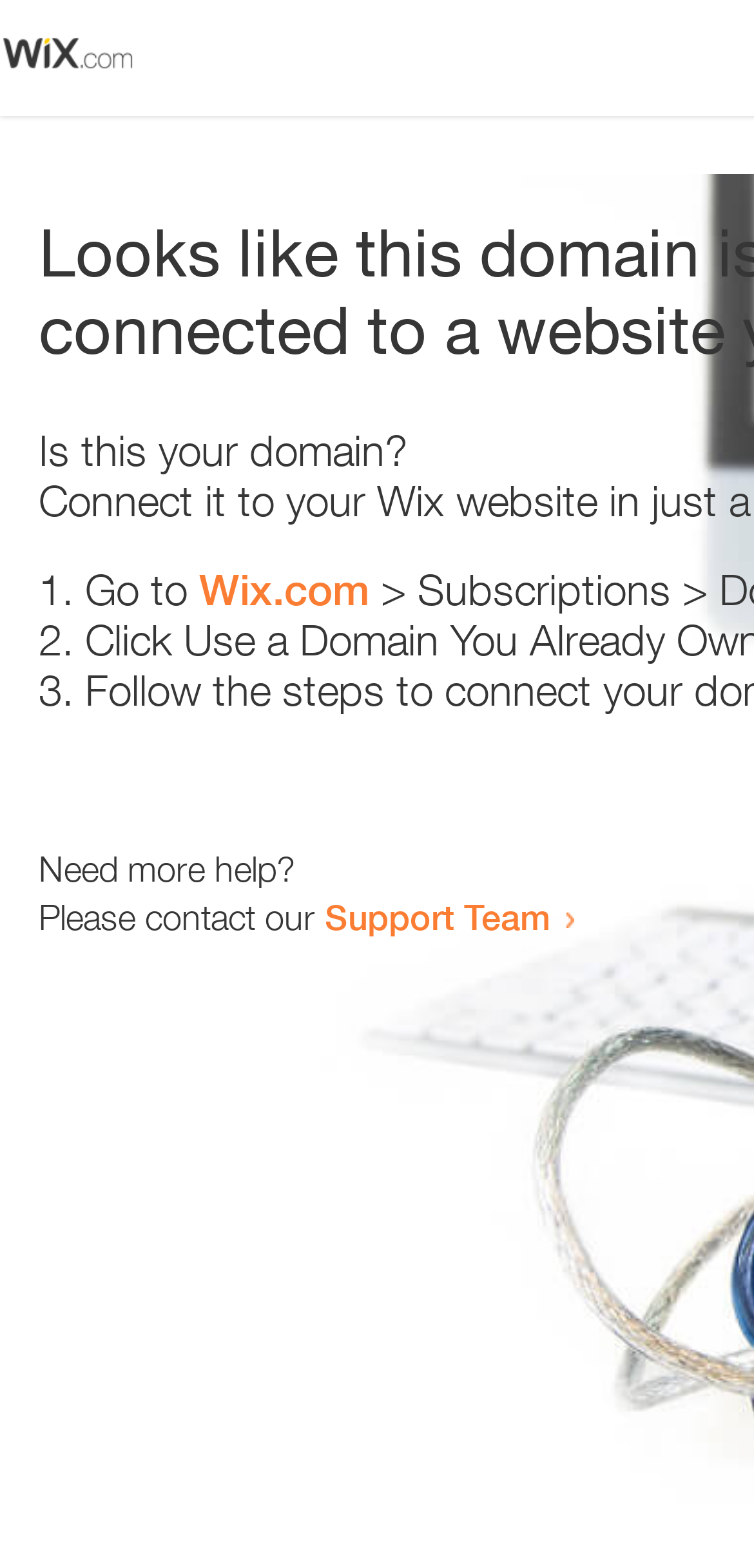Respond with a single word or phrase to the following question: How many list markers are there on the webpage?

3